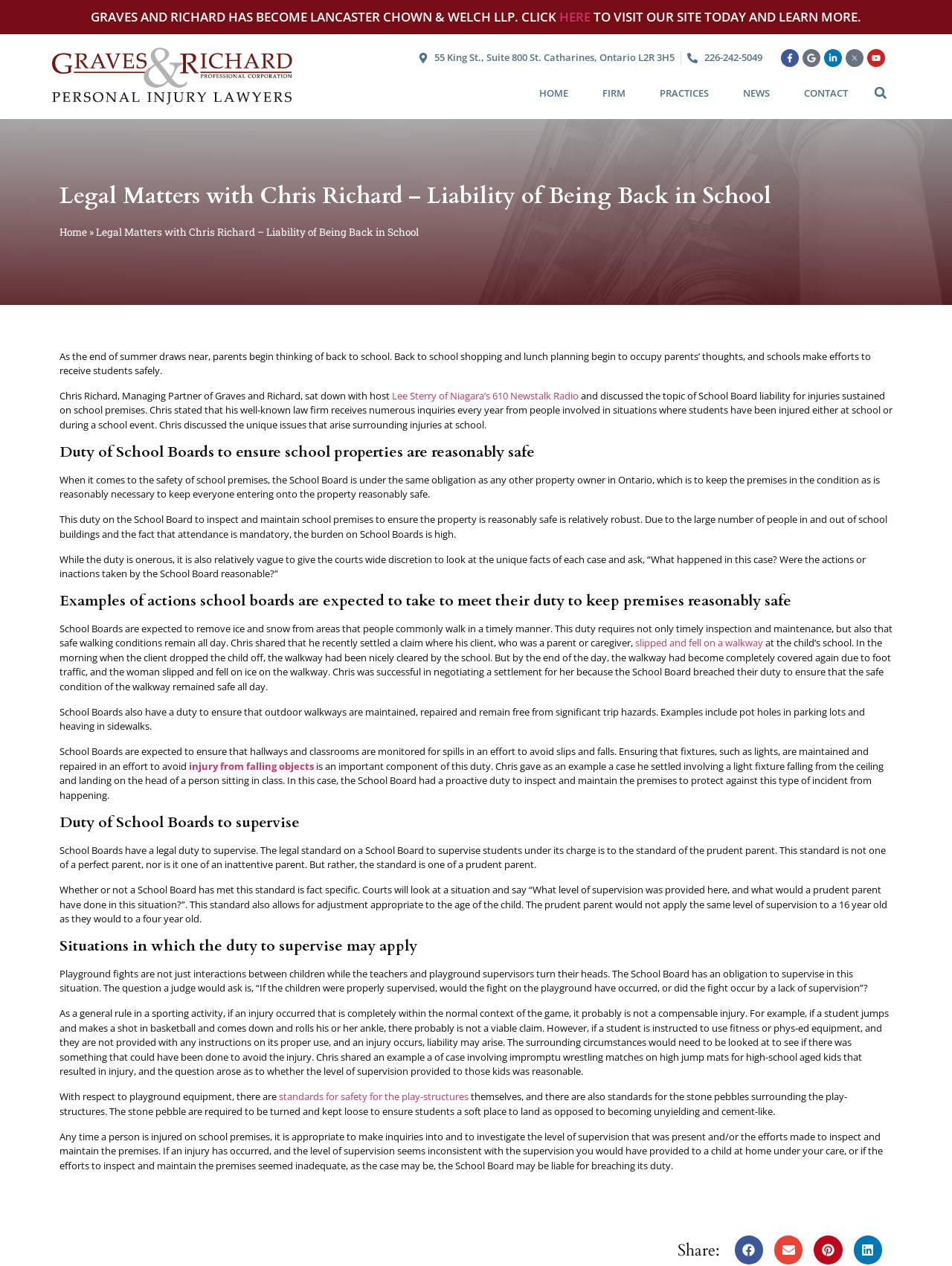Can you find the bounding box coordinates for the UI element given this description: "Facebook-f"? Provide the coordinates as four float numbers between 0 and 1: [left, top, right, bottom].

[0.82, 0.038, 0.839, 0.053]